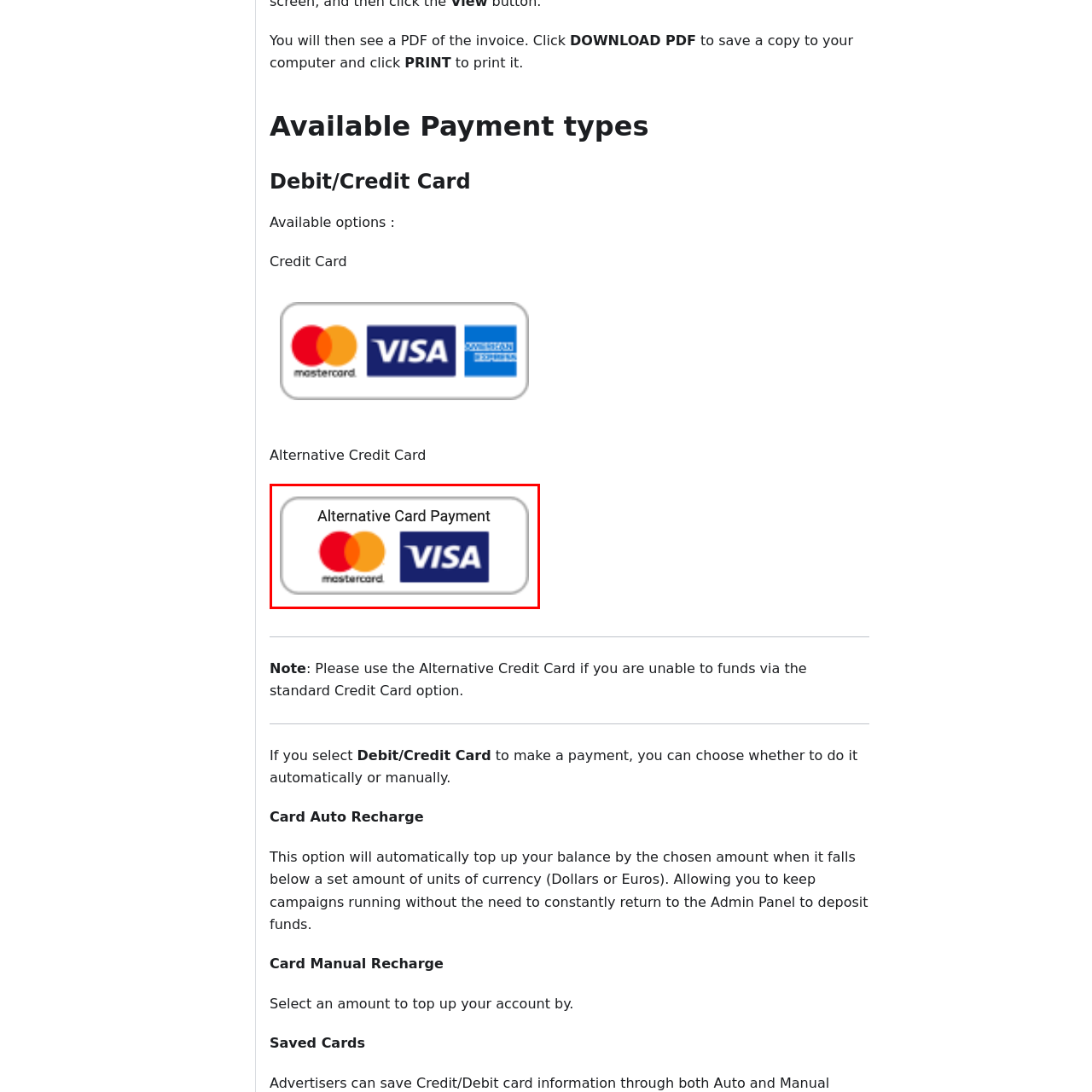What is the purpose of this payment option?
Look at the image framed by the red bounding box and provide an in-depth response.

This option serves as an alternative to the standard credit card payment method, indicating flexibility for users when making payments.